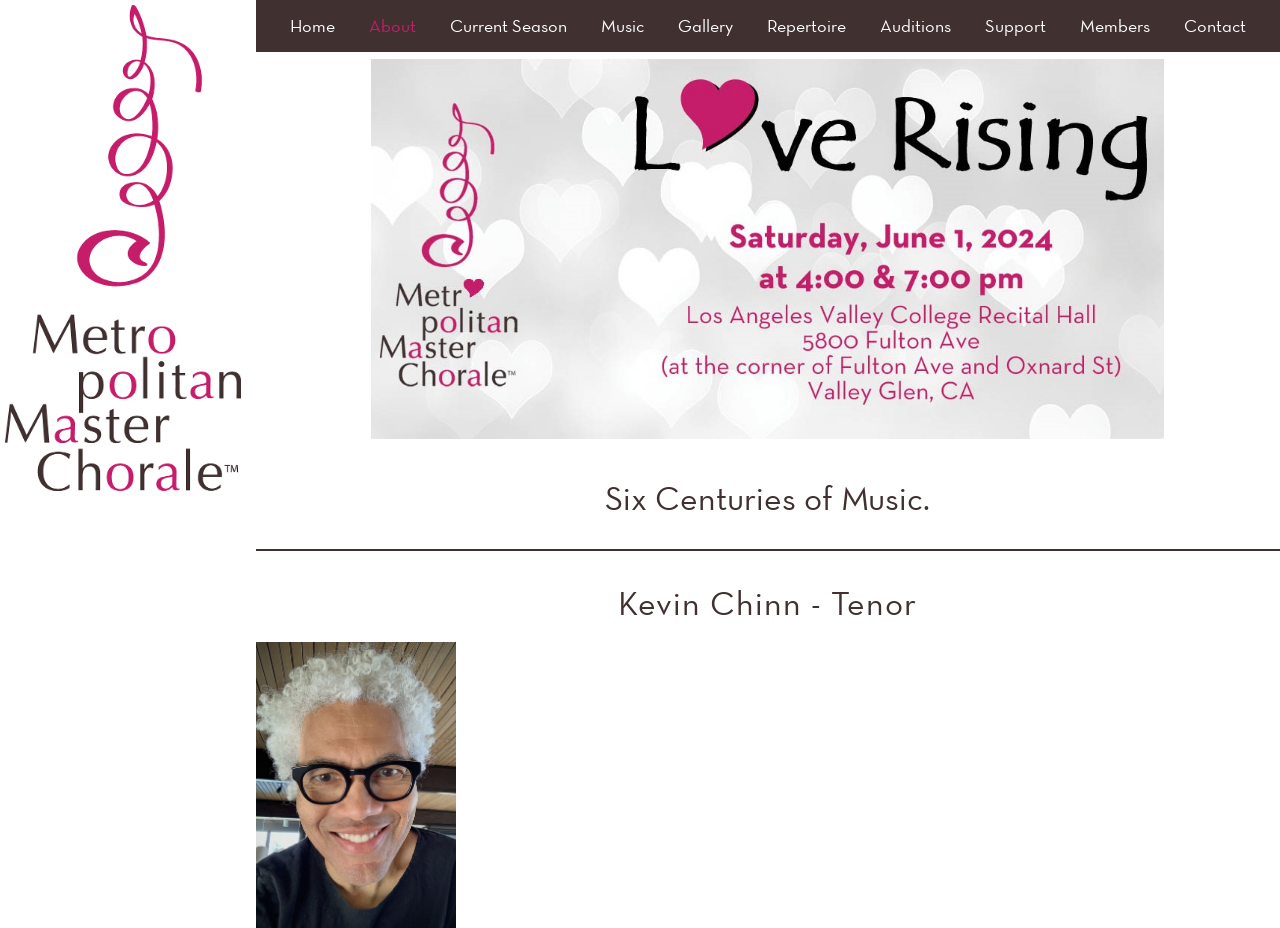Based on the element description: "Current Season", identify the UI element and provide its bounding box coordinates. Use four float numbers between 0 and 1, [left, top, right, bottom].

[0.352, 0.0, 0.443, 0.056]